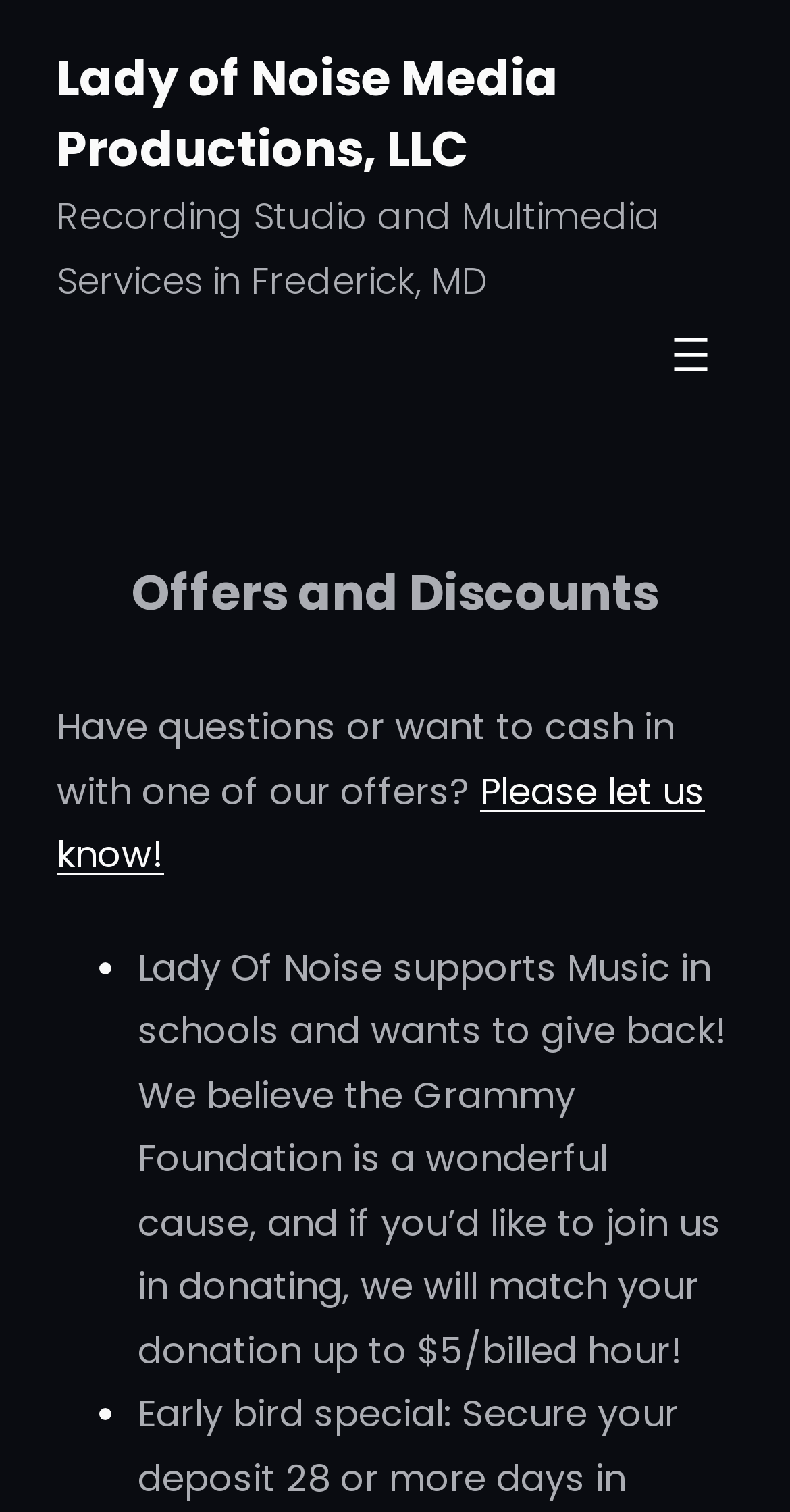How many offers are listed on the webpage? Observe the screenshot and provide a one-word or short phrase answer.

2